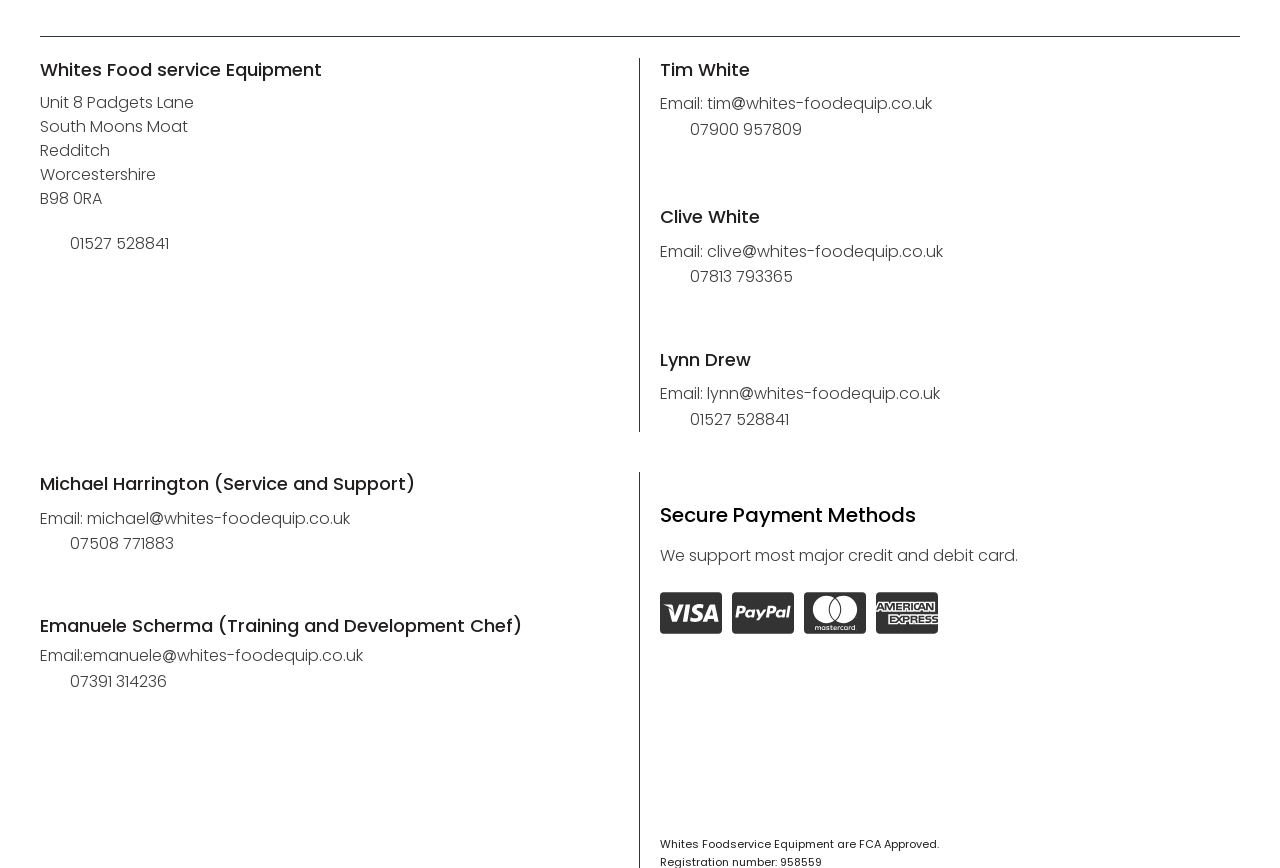Please find the bounding box coordinates of the section that needs to be clicked to achieve this instruction: "View Clive White's contact information".

[0.516, 0.235, 0.594, 0.264]